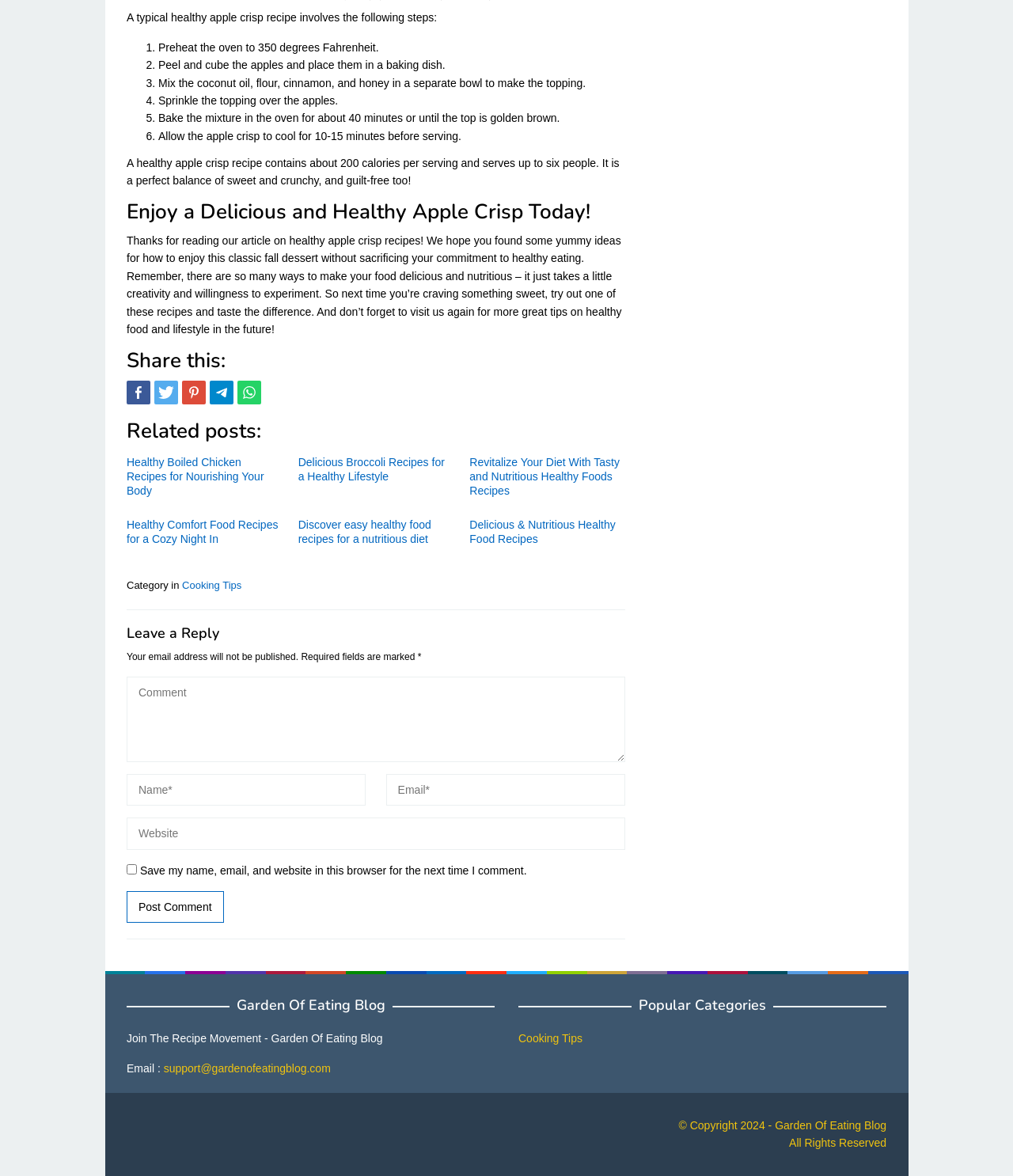Can you show the bounding box coordinates of the region to click on to complete the task described in the instruction: "Share this"?

[0.125, 0.324, 0.148, 0.344]